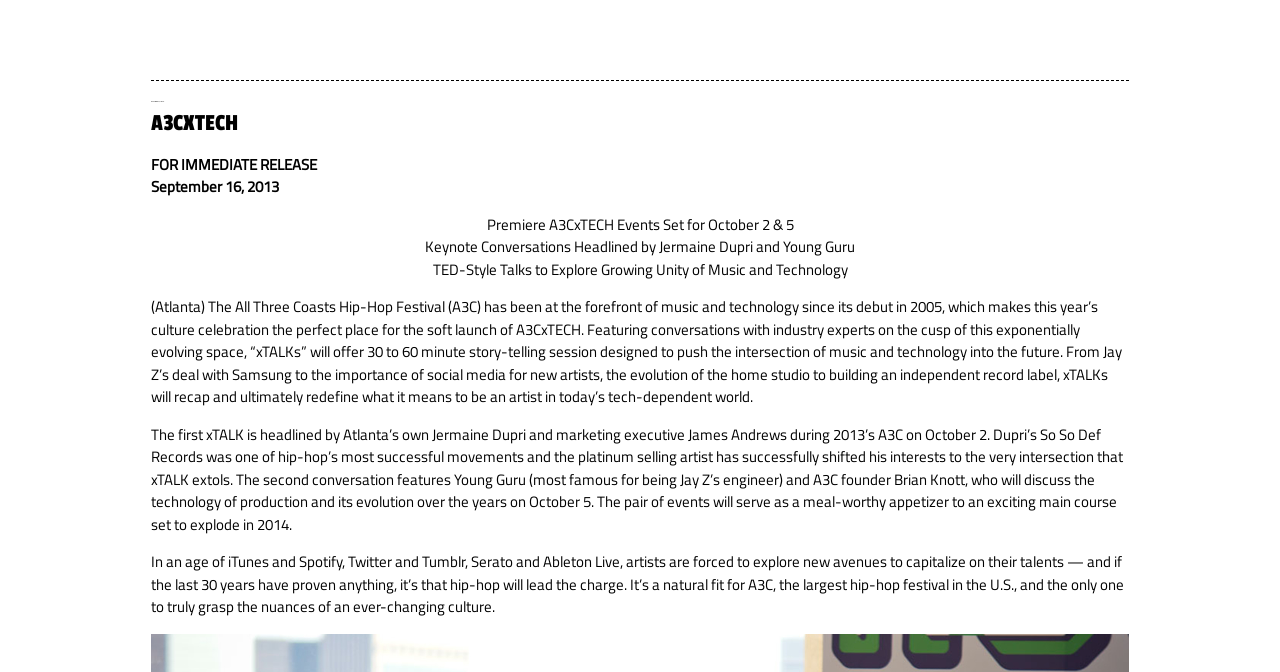What is the date of the A3CxTECH event?
Please ensure your answer to the question is detailed and covers all necessary aspects.

I found the answer by looking at the text 'Premiere A3CxTECH Events Set for October 2 & 5' which is located at the bounding box coordinates [0.38, 0.317, 0.62, 0.351]. This text indicates the dates of the A3CxTECH events.